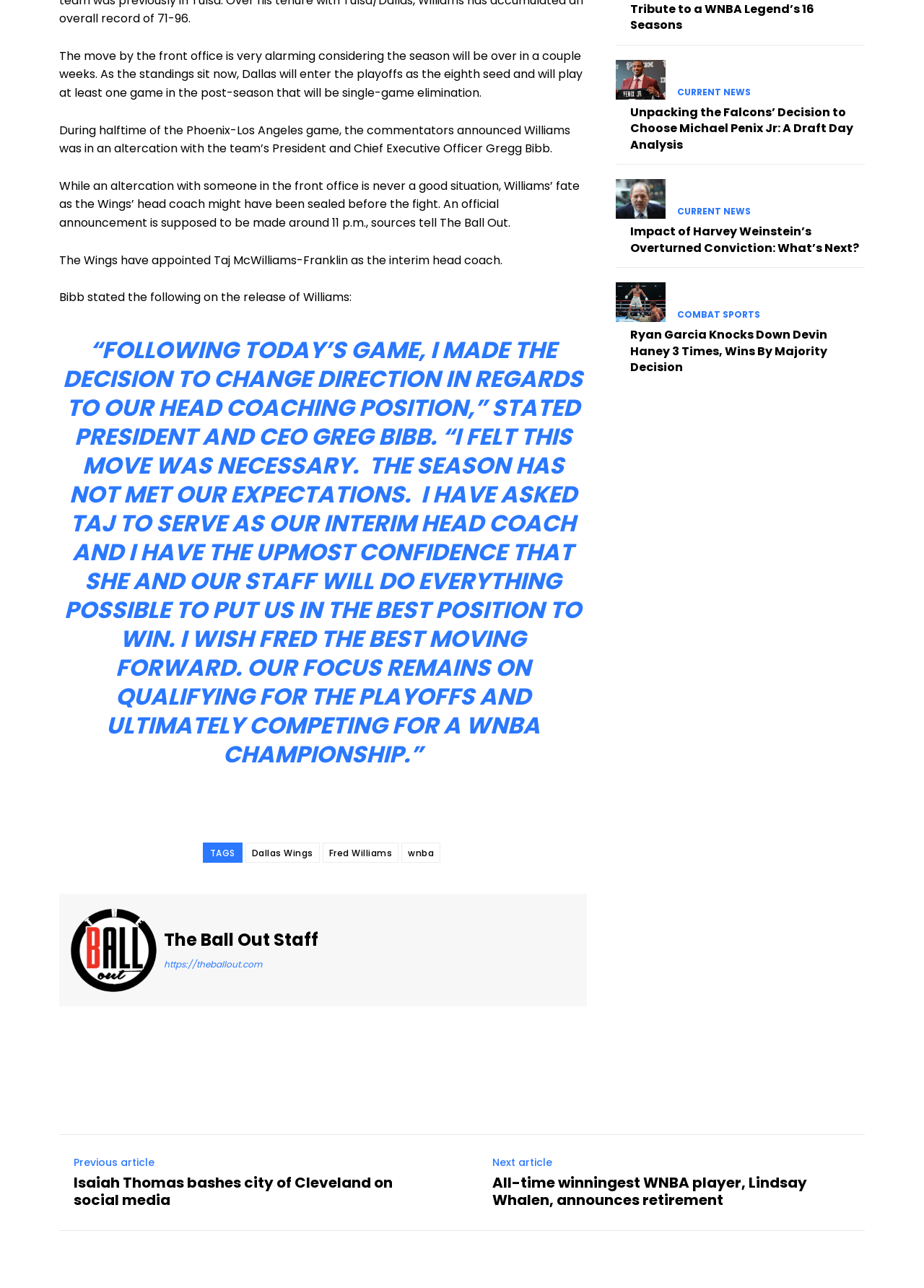Who is the new interim head coach of the Dallas Wings?
Please use the image to provide a one-word or short phrase answer.

Taj McWilliams-Franklin